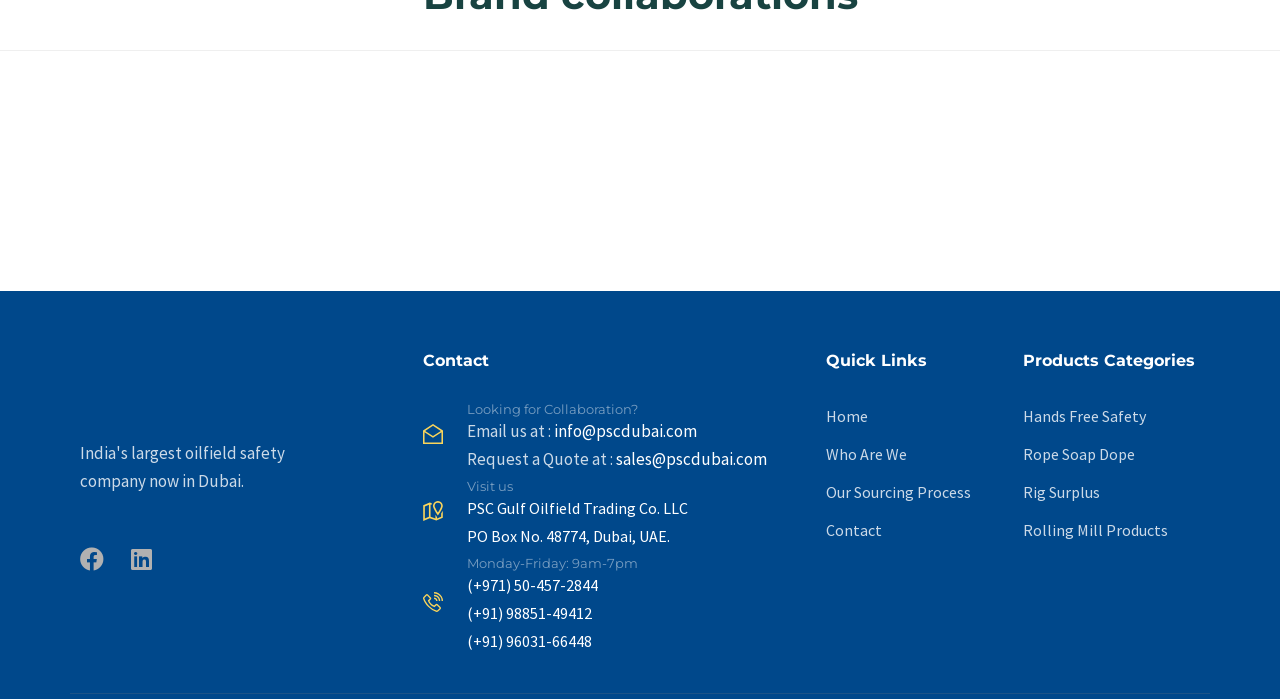What is the email address for requesting a quote?
Please answer the question with a detailed and comprehensive explanation.

I found the email address by looking at the section 'Request a Quote at :' which is located below the heading 'Looking for Collaboration?'. The email address is provided as a link.